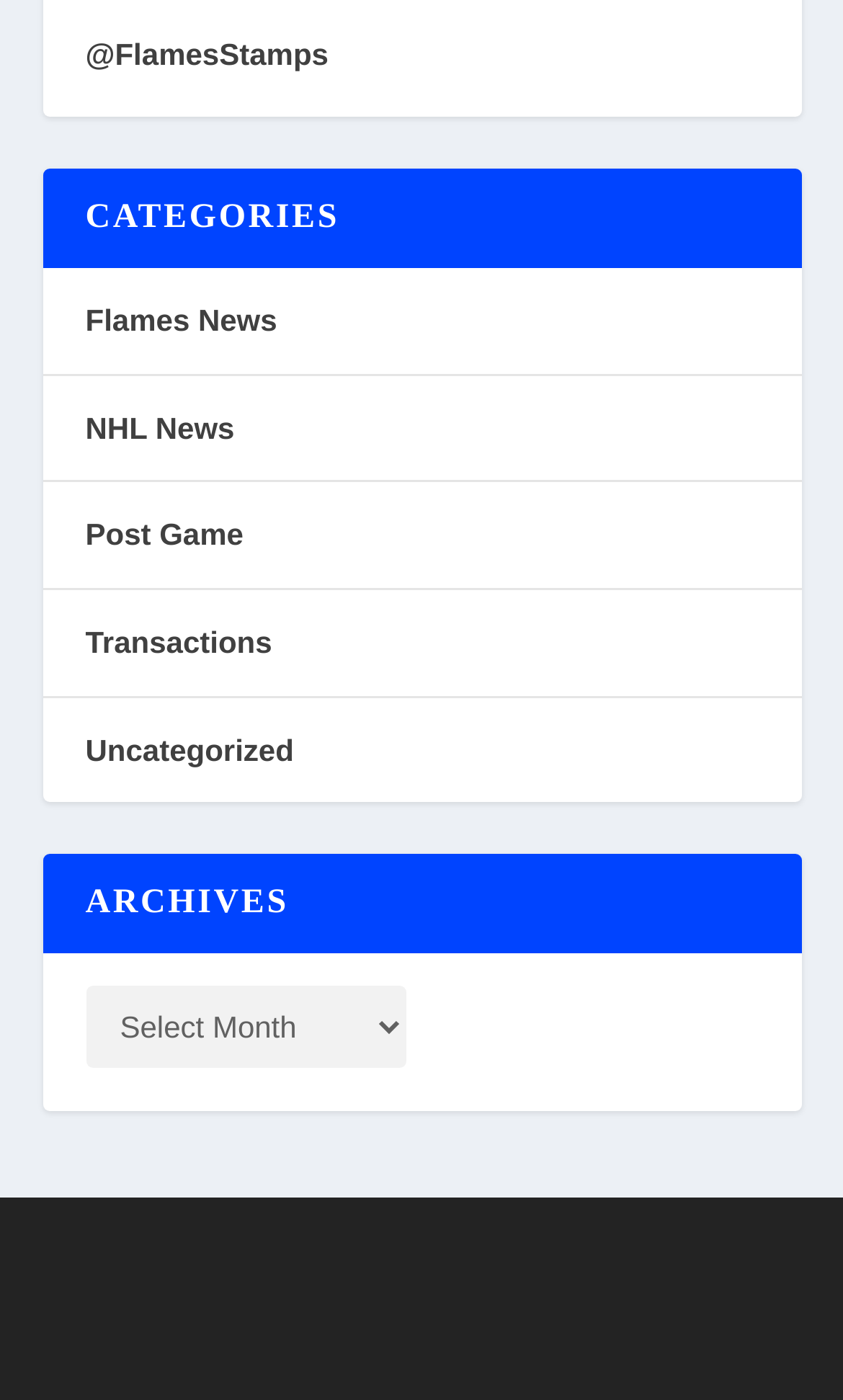How many archives are available?
Answer the question using a single word or phrase, according to the image.

Unknown